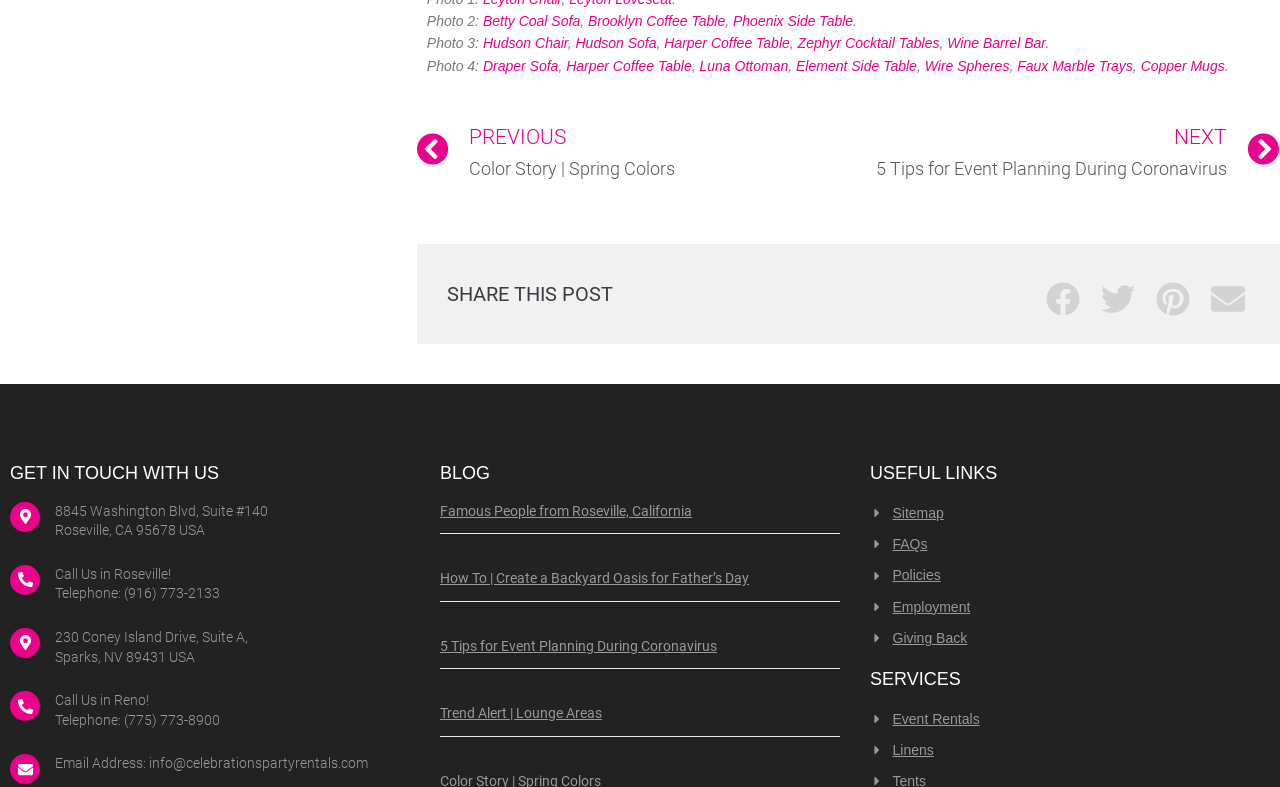Given the element description "Famous People from Roseville, California", identify the bounding box of the corresponding UI element.

[0.344, 0.639, 0.541, 0.659]